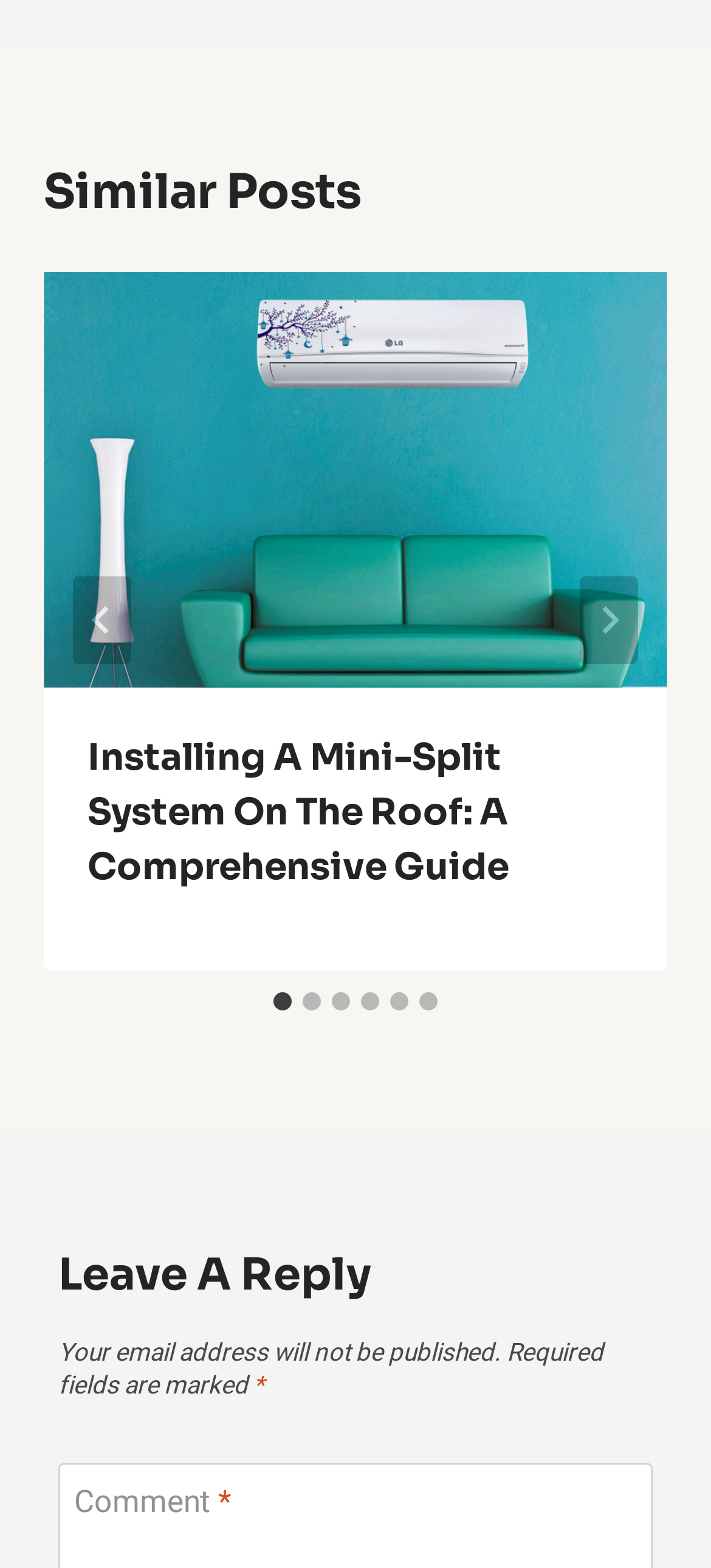Locate the bounding box coordinates of the element you need to click to accomplish the task described by this instruction: "Click the 'Installing a Mini-Split System on the Roof: A Comprehensive Guide' link".

[0.062, 0.173, 0.938, 0.438]